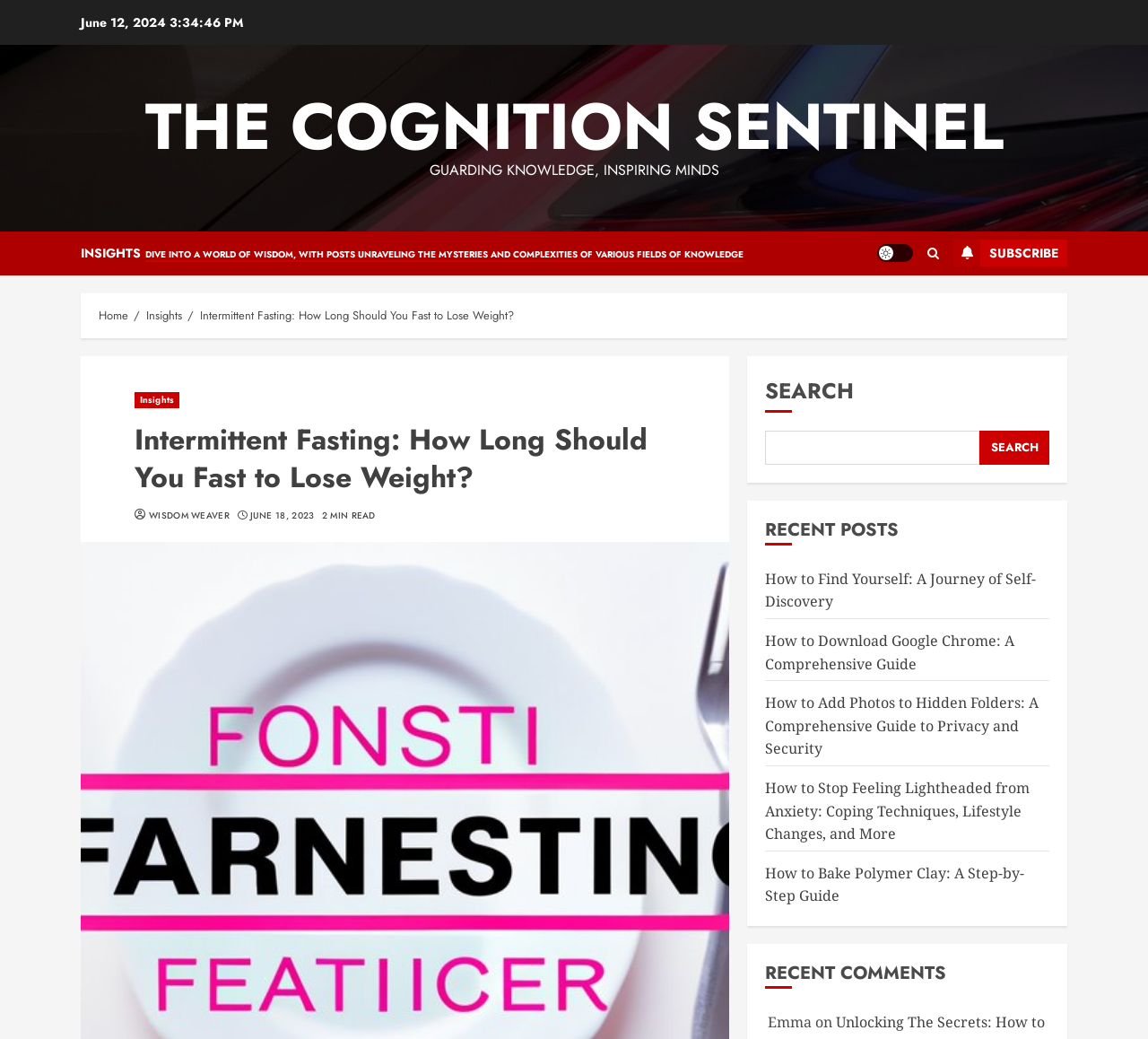What is the date of the current article?
Provide a comprehensive and detailed answer to the question.

The date of the current article can be found at the top of the webpage, where it says 'June 12, 2024' in a static text element.